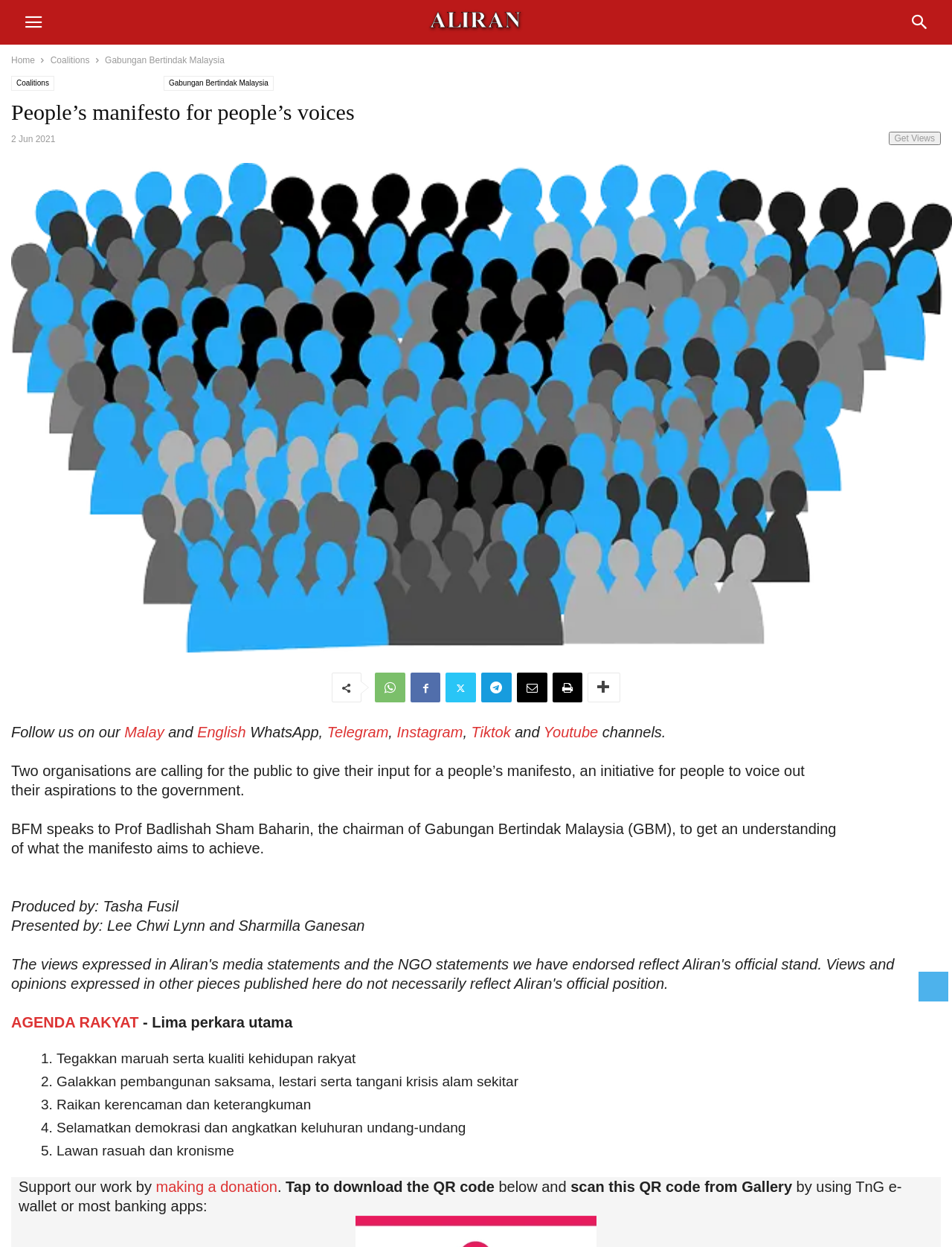What is the name of the initiative?
Answer with a single word or short phrase according to what you see in the image.

People's manifesto